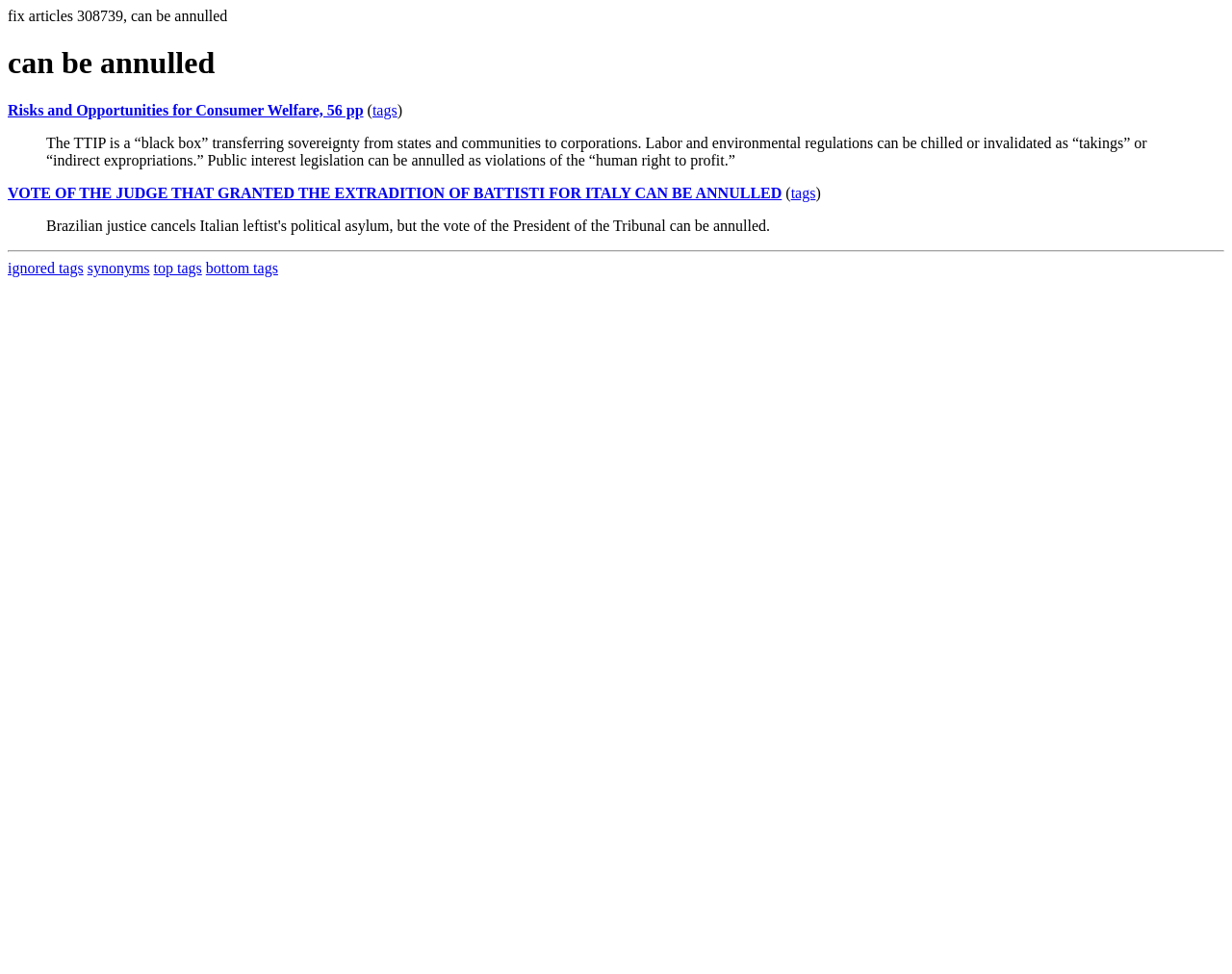What is the text of the first link on the page?
Look at the image and respond with a one-word or short phrase answer.

Risks and Opportunities for Consumer Welfare, 56 pp